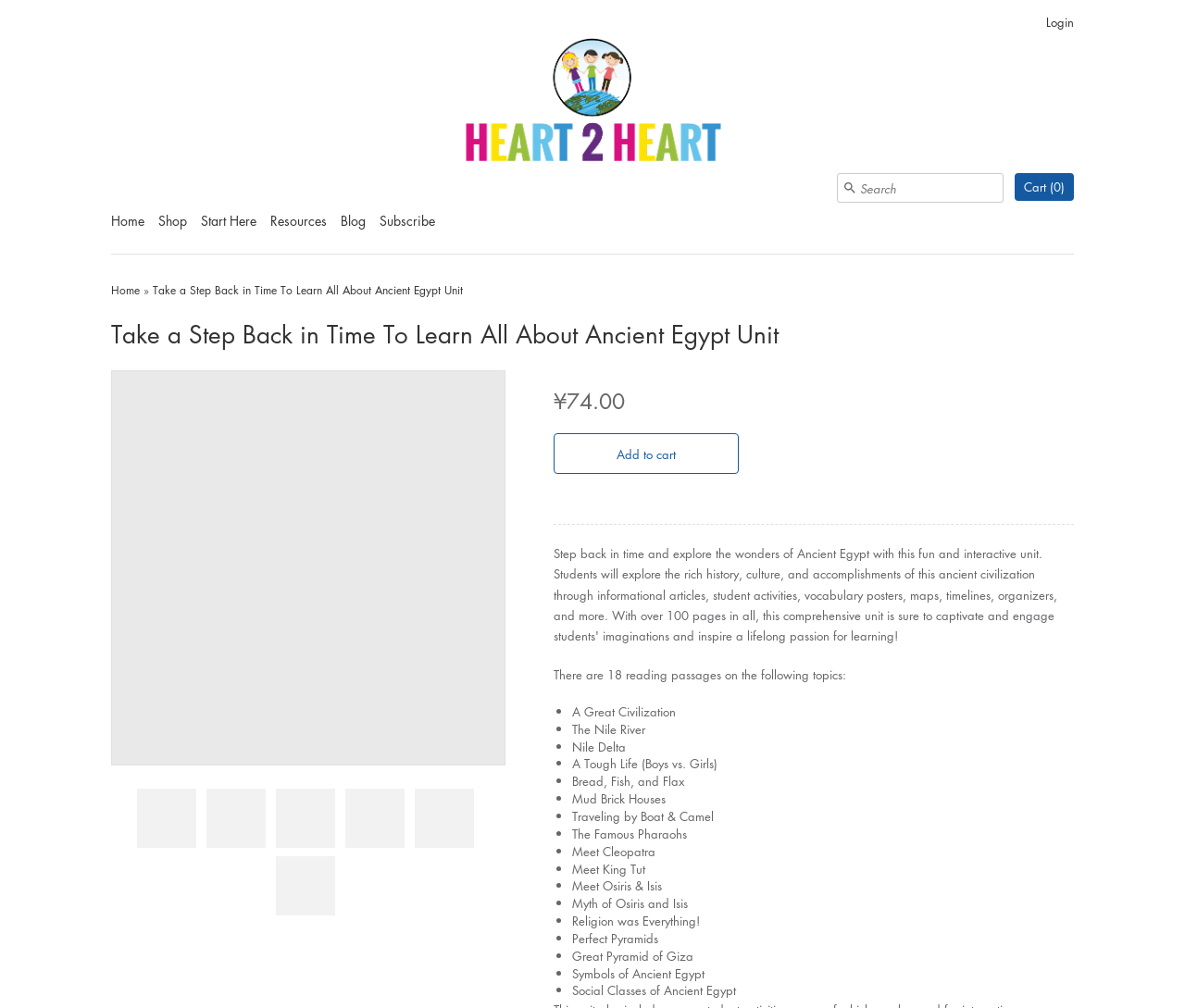Refer to the screenshot and answer the following question in detail:
How many reading passages are there in the unit?

I found the answer by looking at the StaticText element with the text 'There are 18 reading passages on the following topics:' which is located near the list of topics.